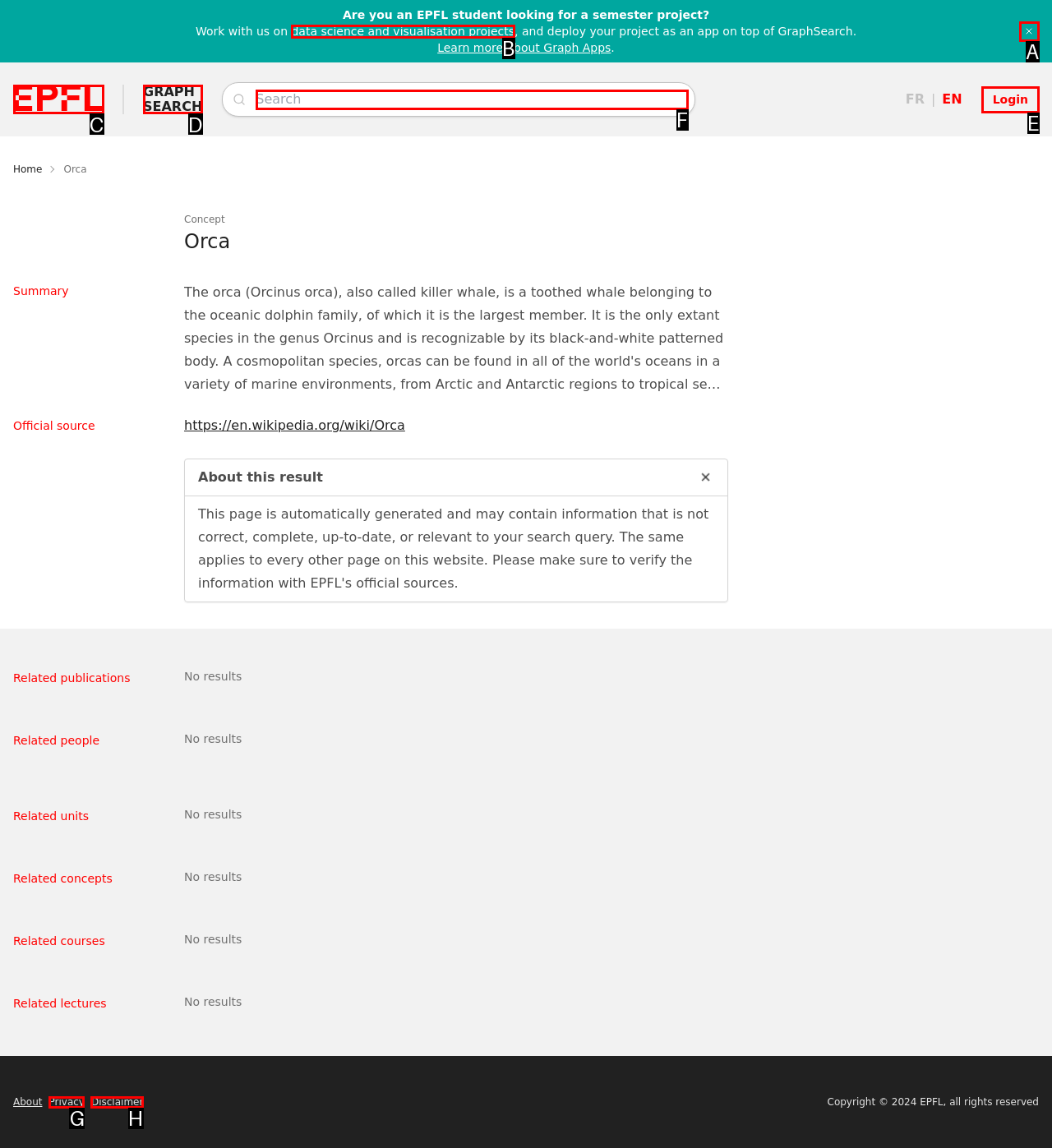Identify which HTML element matches the description: Disclaimer
Provide your answer in the form of the letter of the correct option from the listed choices.

H